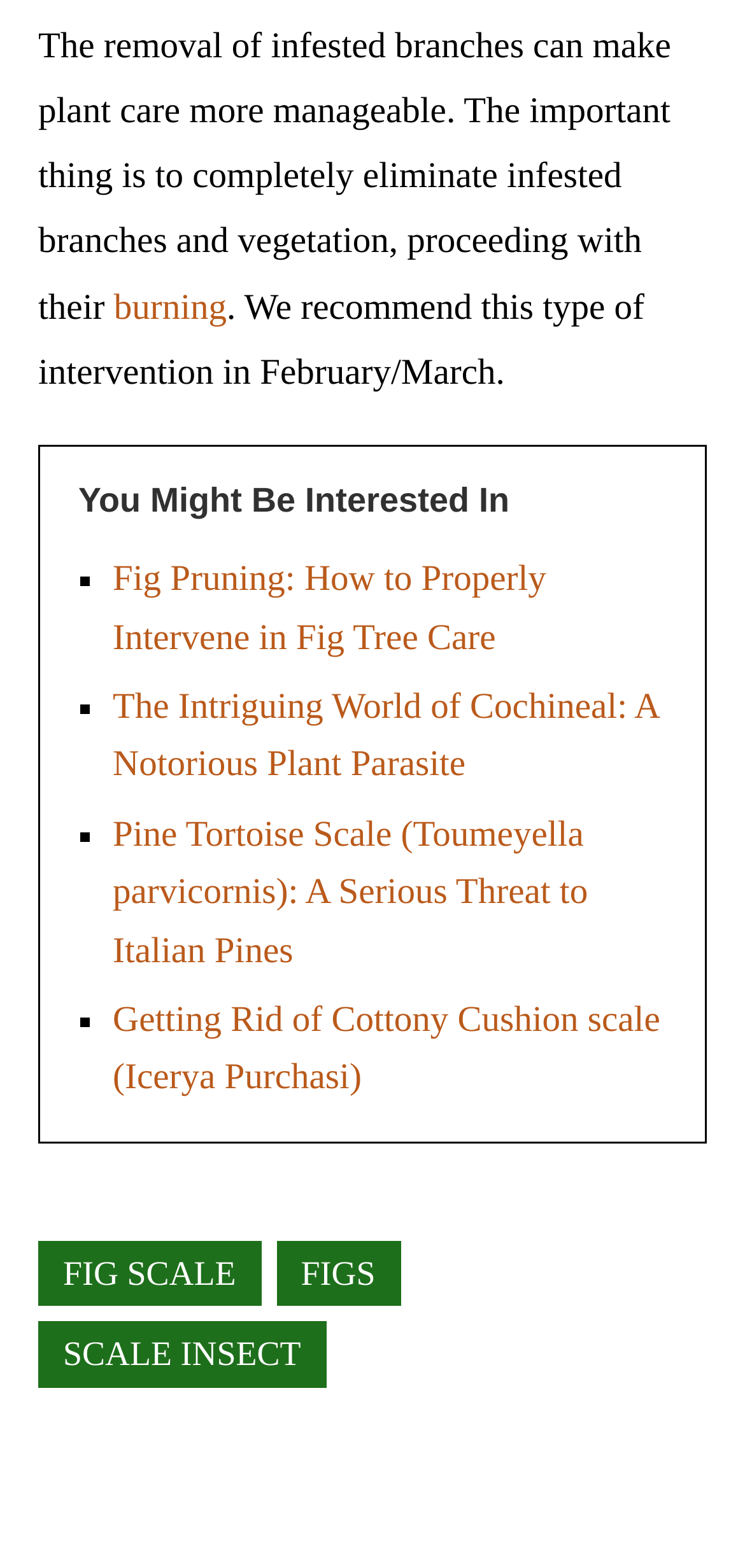What topics are related to fig care?
Answer briefly with a single word or phrase based on the image.

Pruning, scale insects